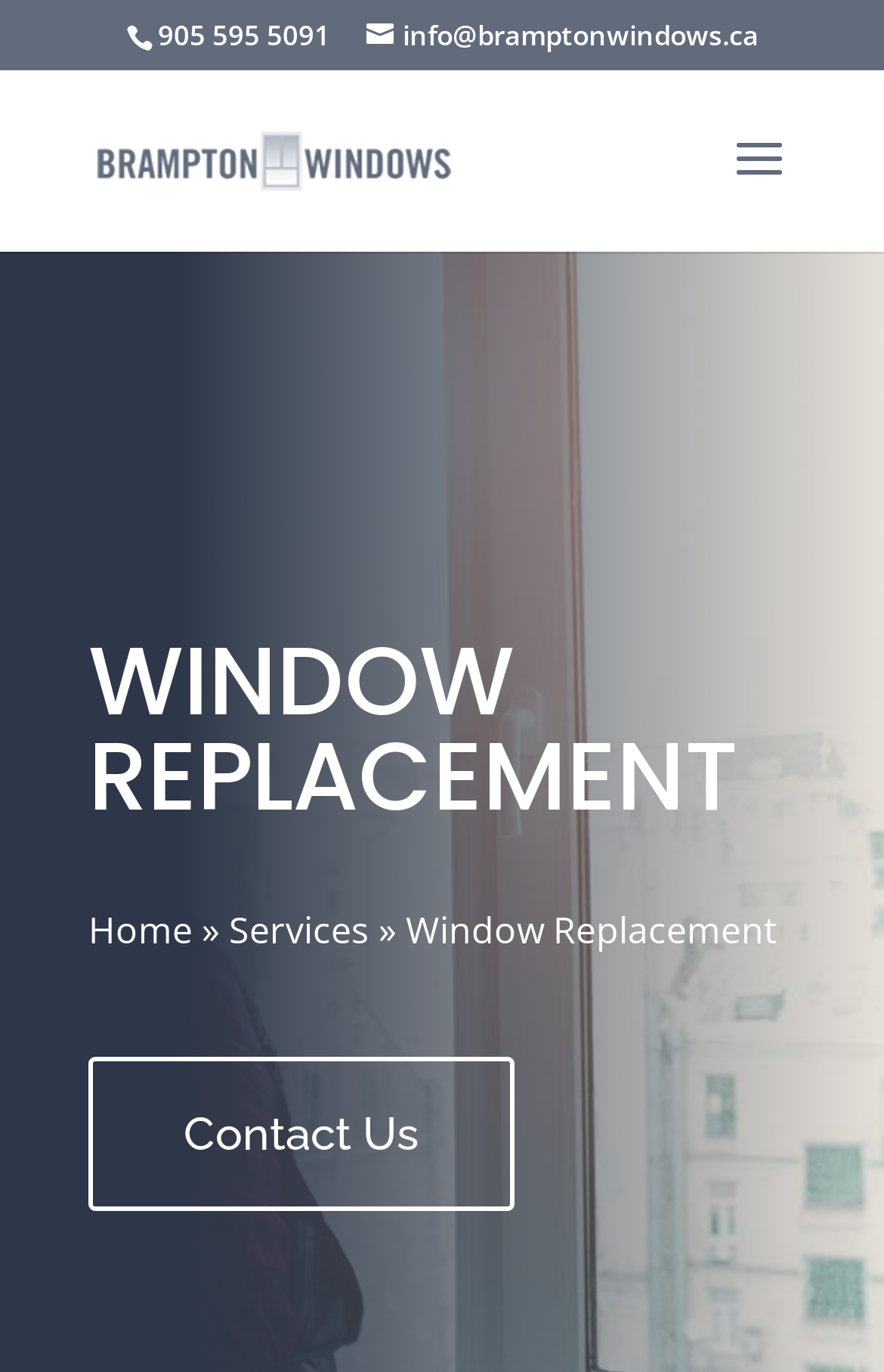What is the main service offered? Examine the screenshot and reply using just one word or a brief phrase.

Window Replacement